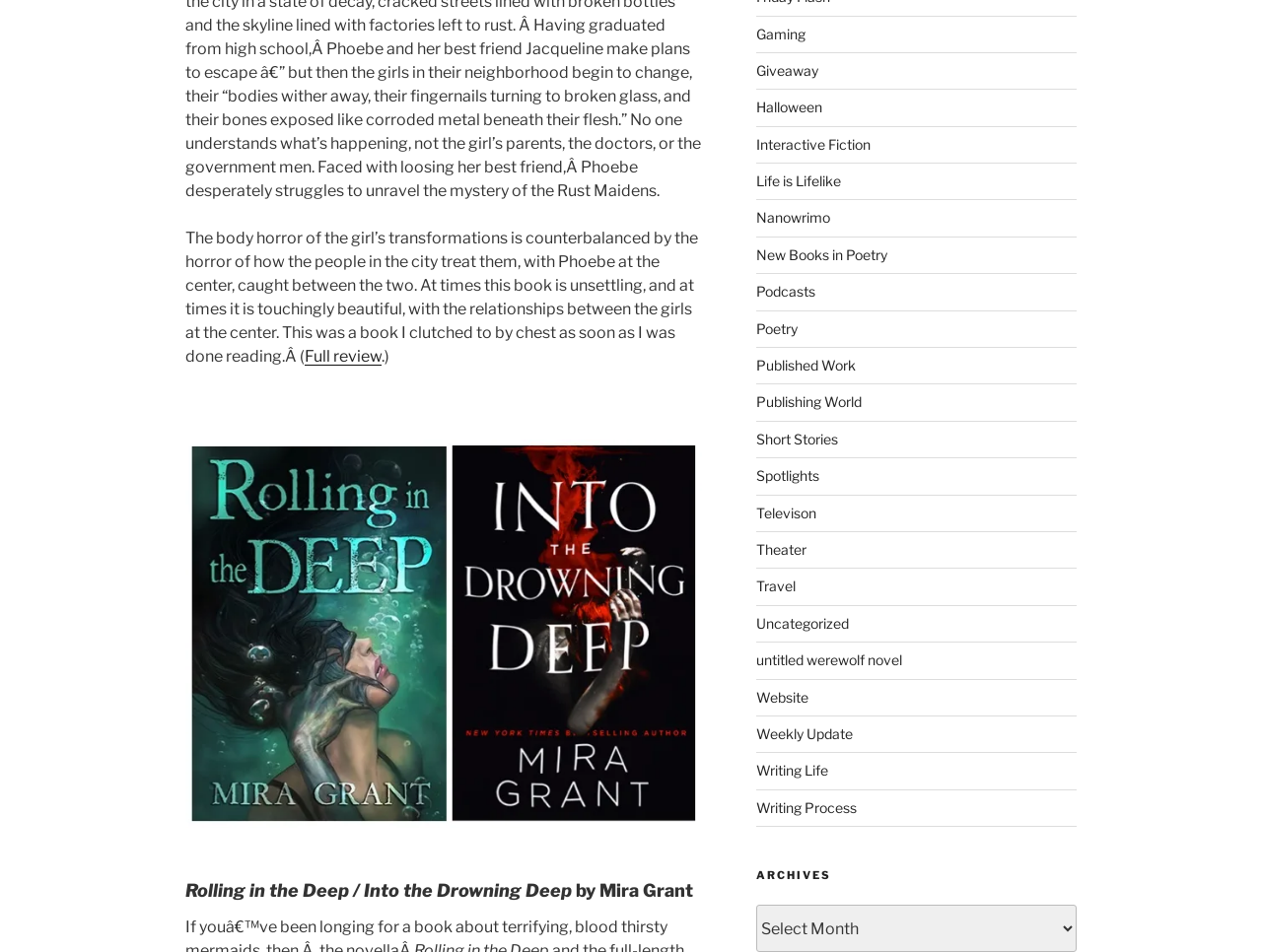What is the relationship between the girls in the book?
We need a detailed and exhaustive answer to the question. Please elaborate.

The text describes the relationships between the girls in the book as 'touchingly beautiful', which suggests that the relationships are a positive and emotional aspect of the book.